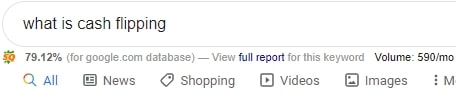Offer a detailed account of the various components present in the image.

The image titled "what is cash flipping" likely serves to visually explain a concept related to cash flipping, a practice often associated with quick, high-risk financial transactions. The surrounding text indicates that the content aims to clarify what cash flipping entails and how individuals can protect themselves from potential scams. With a significant search interest in the term, highlighting its relevance, the image contributes to a broader discussion about the legitimacy and mechanisms of cash flipping in today's digital financial landscape.